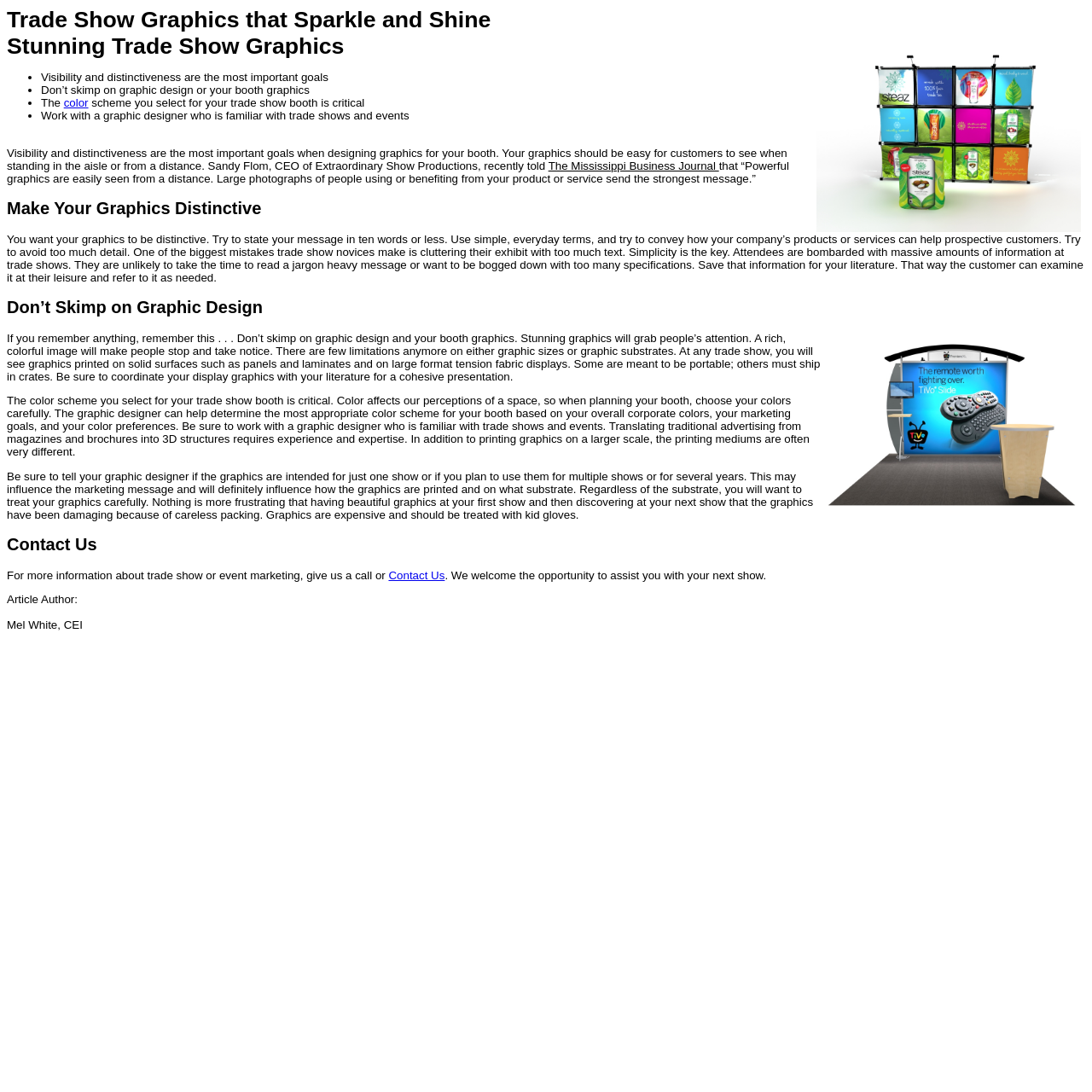Provide the bounding box for the UI element matching this description: "Contact Us".

[0.356, 0.521, 0.407, 0.533]